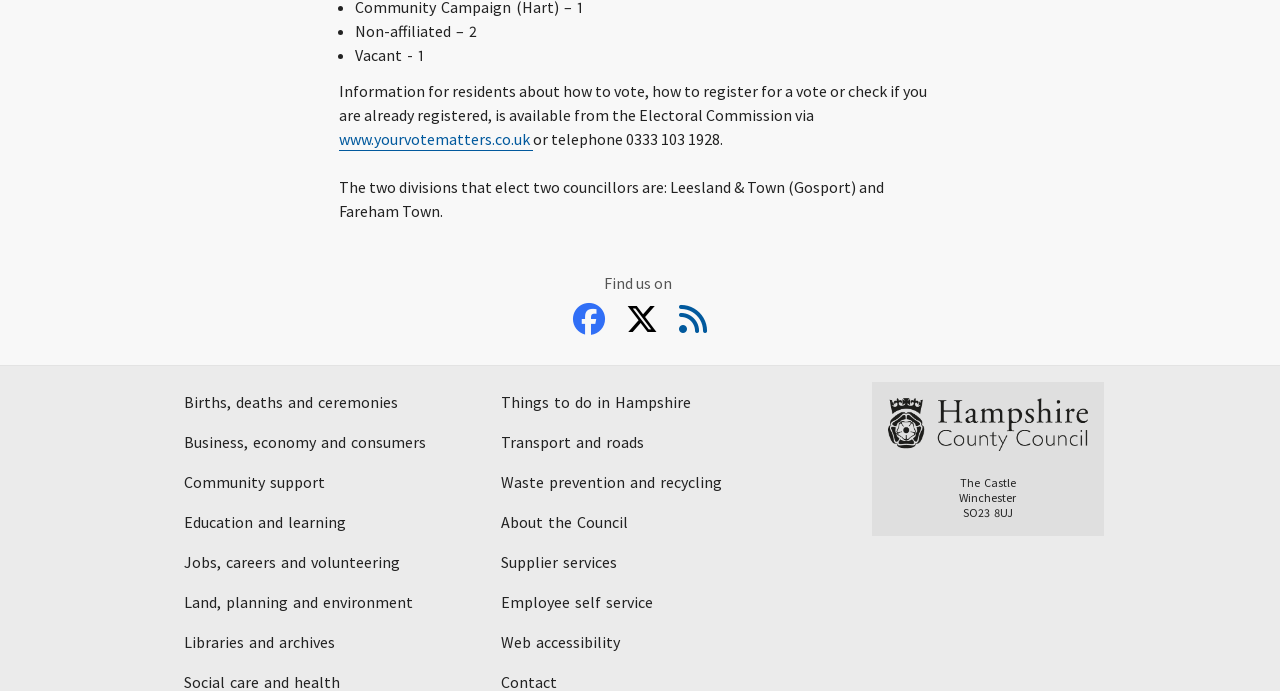Given the element description: "www.yourvotematters.co.uk", predict the bounding box coordinates of the UI element it refers to, using four float numbers between 0 and 1, i.e., [left, top, right, bottom].

[0.265, 0.187, 0.414, 0.219]